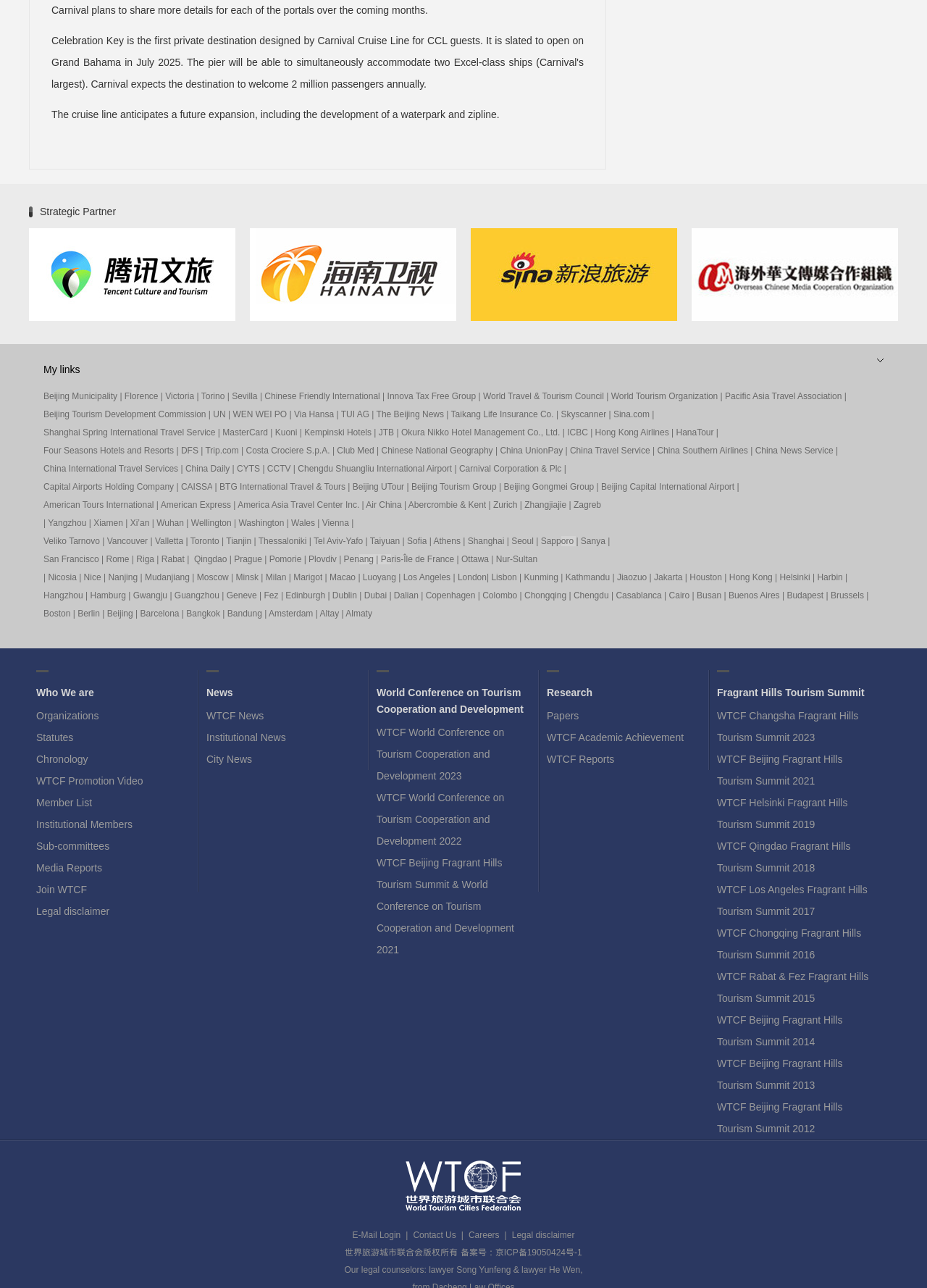Provide the bounding box coordinates for the area that should be clicked to complete the instruction: "View the details of Beijing Municipality".

[0.047, 0.304, 0.127, 0.312]